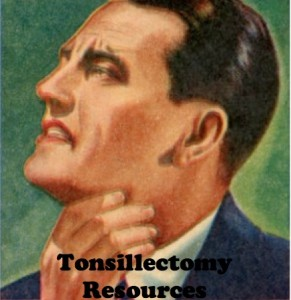What is the purpose of the text at the bottom of the image?
Please provide a comprehensive answer based on the details in the screenshot.

The text 'Tonsillectomy Resources' at the bottom of the image is displayed in bold, dark lettering, which suggests that it is meant to draw attention and invite viewers to explore helpful information regarding tonsillectomy procedures, aligning with the theme of support and guidance.